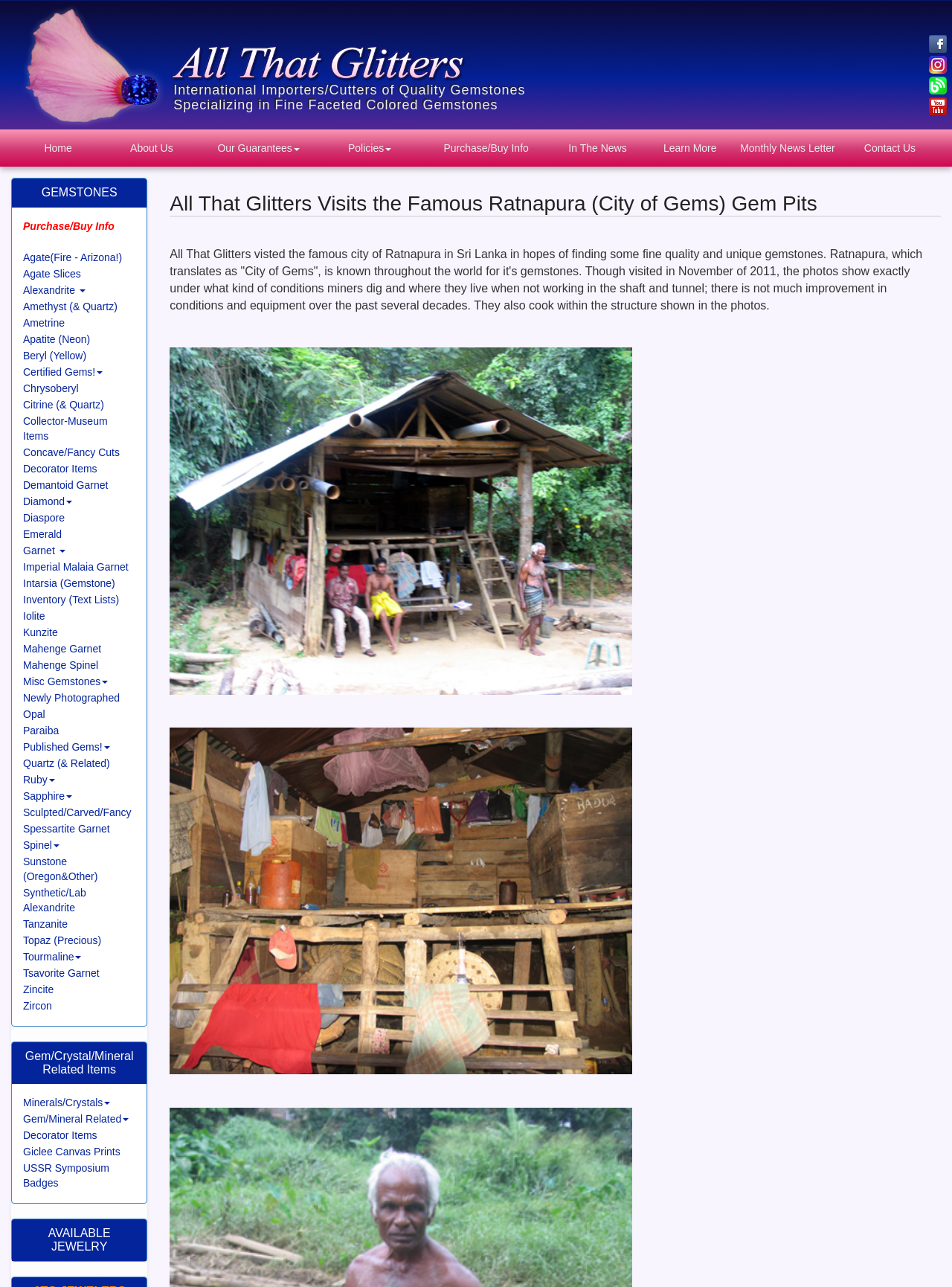Generate the main heading text from the webpage.

All That Glitters Visits the Famous Ratnapura (City of Gems) Gem Pits